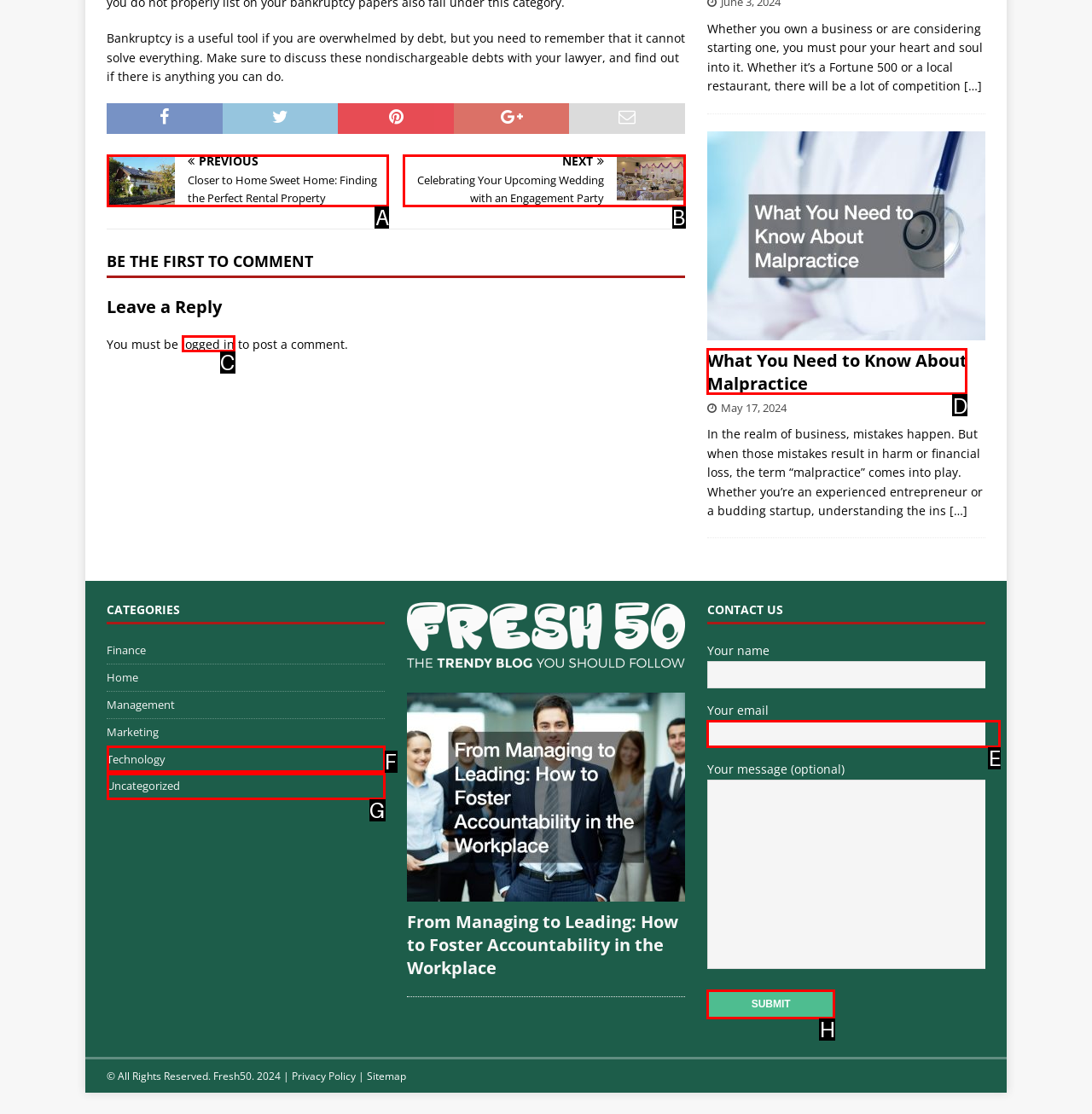Choose the option that best matches the description: logged in
Indicate the letter of the matching option directly.

C